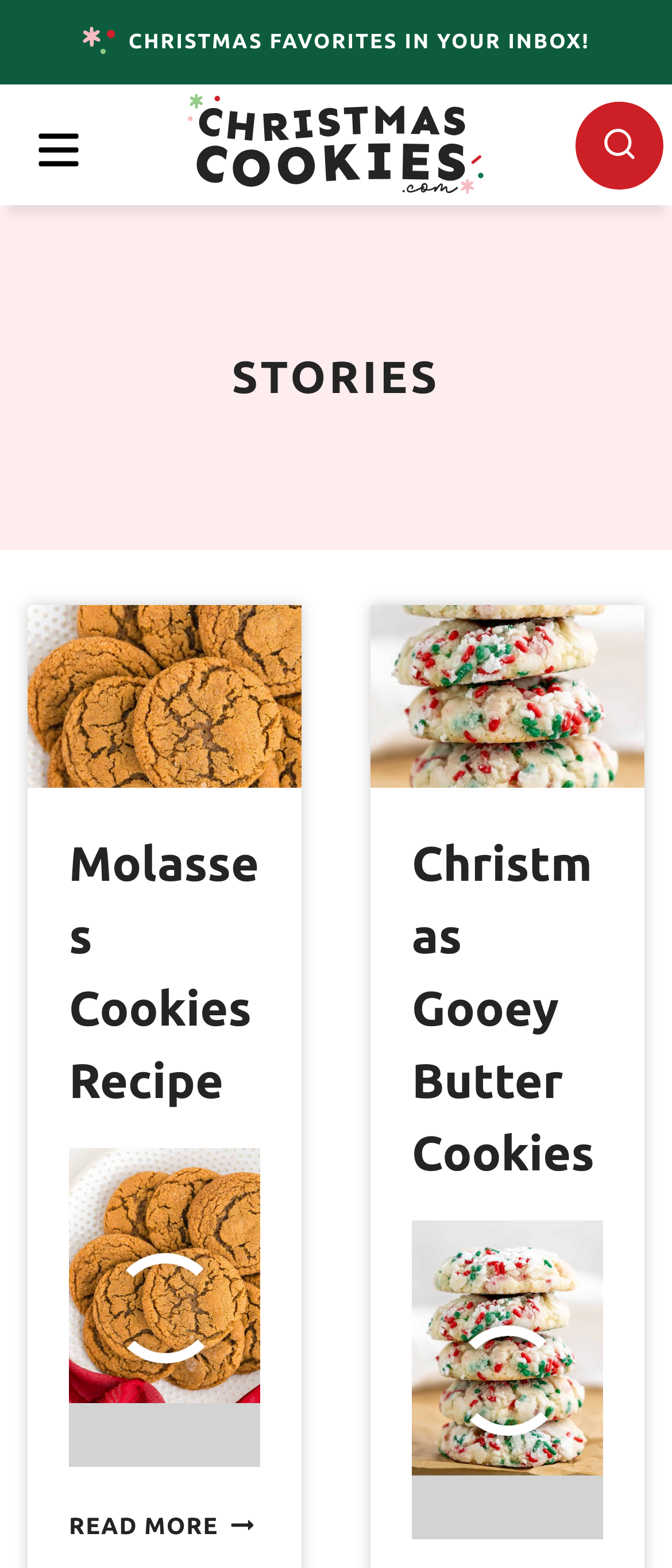Provide a one-word or short-phrase answer to the question:
How many cookie recipes are displayed?

2